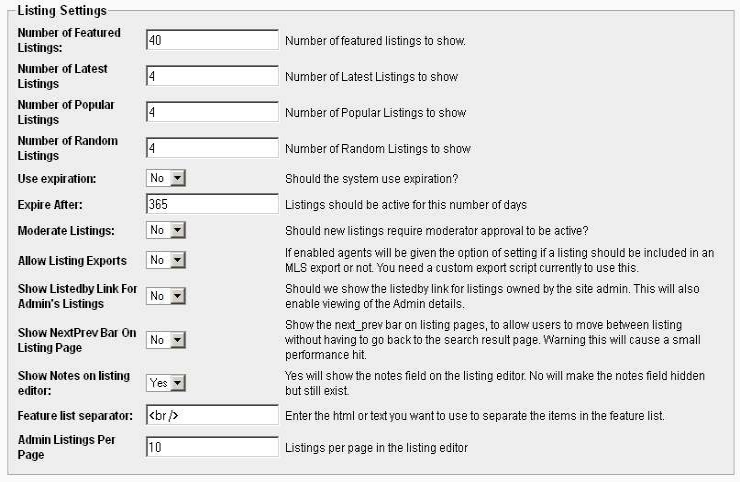Describe all the aspects of the image extensively.

The image displays the "Listing Settings" section of a management interface, which allows users to configure various parameters related to property listings. Key options include:

- **Number of Featured Listings:** Set to display 40 featured listings.
- **Number of Latest Listings:** Configured to show 4 latest listings.
- **Number of Popular Listings:** Also set to 4, indicating a selection based on user interest.
- **Number of Random Listings:** Allows for 4 random listings to be shown.

Additional settings include options for expiration and moderation of listings, with the expiration period set to 365 days, meaning listings will remain active for one year. Users can choose whether new listings require moderator approval and can enable listing exports for agents. There are also administrative controls, such as whether to display a navigation bar on listing pages, show notes on the listing editor, and the format for feature list separators.

This comprehensive panel is designed to streamline the management of property listings, ensuring that administrators can tailor the display and functionality to meet their specific needs. The layout is user-friendly, providing clear labels and associated input fields for easy navigation and configuration.